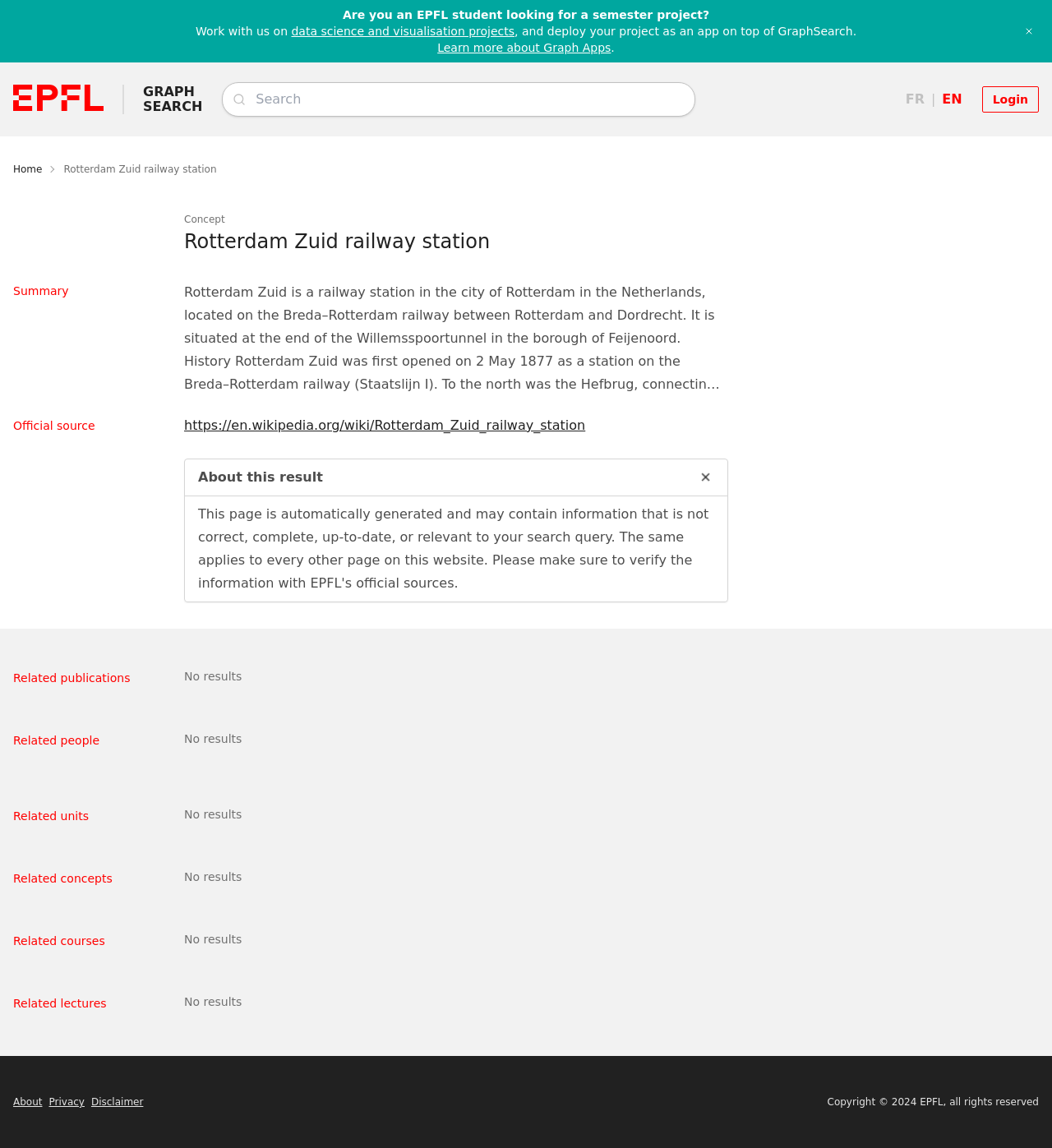What is the name of the railway station?
Use the screenshot to answer the question with a single word or phrase.

Rotterdam Zuid